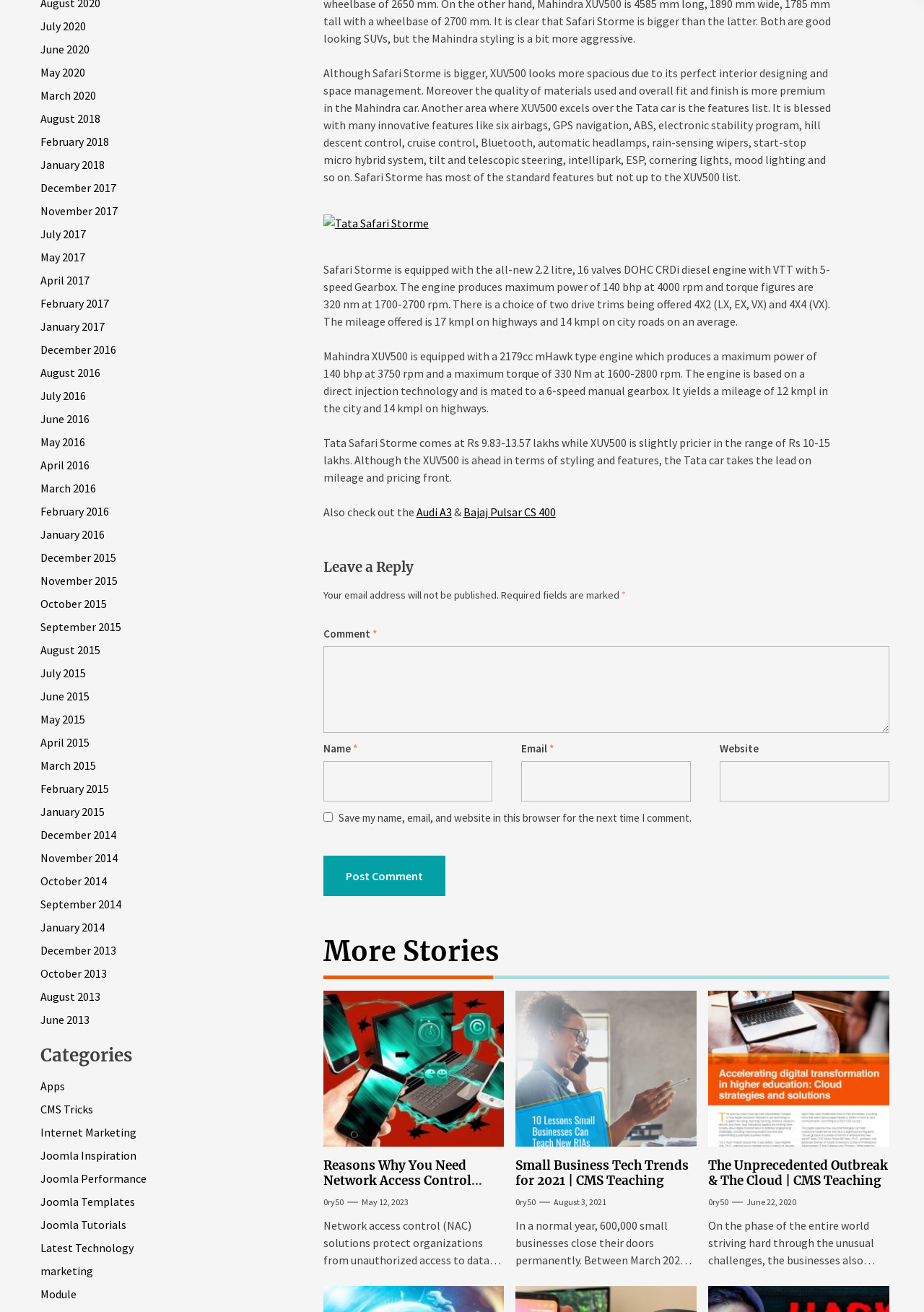Could you specify the bounding box coordinates for the clickable section to complete the following instruction: "Check out the Audi A3"?

[0.451, 0.385, 0.489, 0.396]